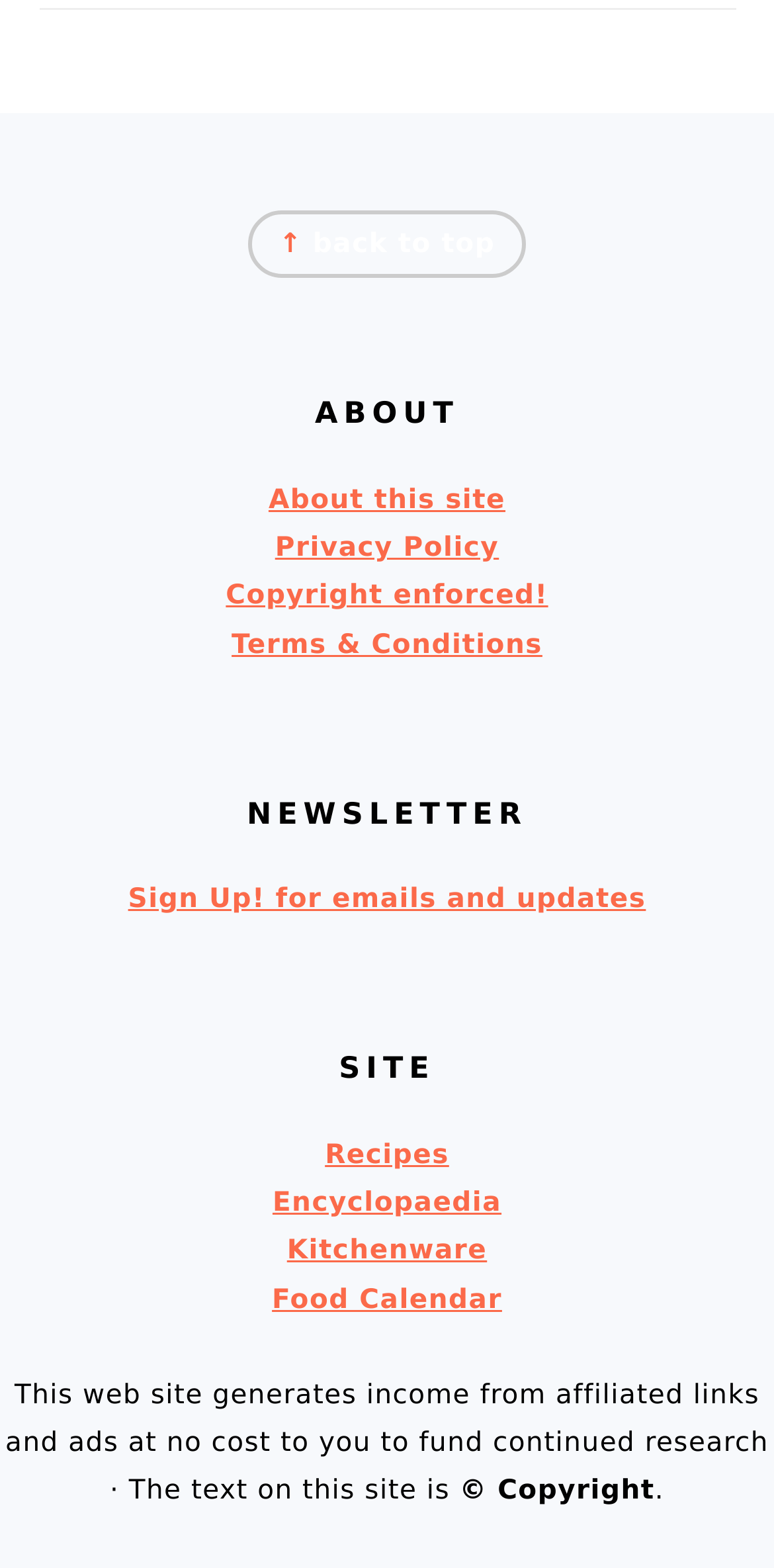Provide a brief response to the question below using a single word or phrase: 
What is the purpose of the website?

Fund continued research